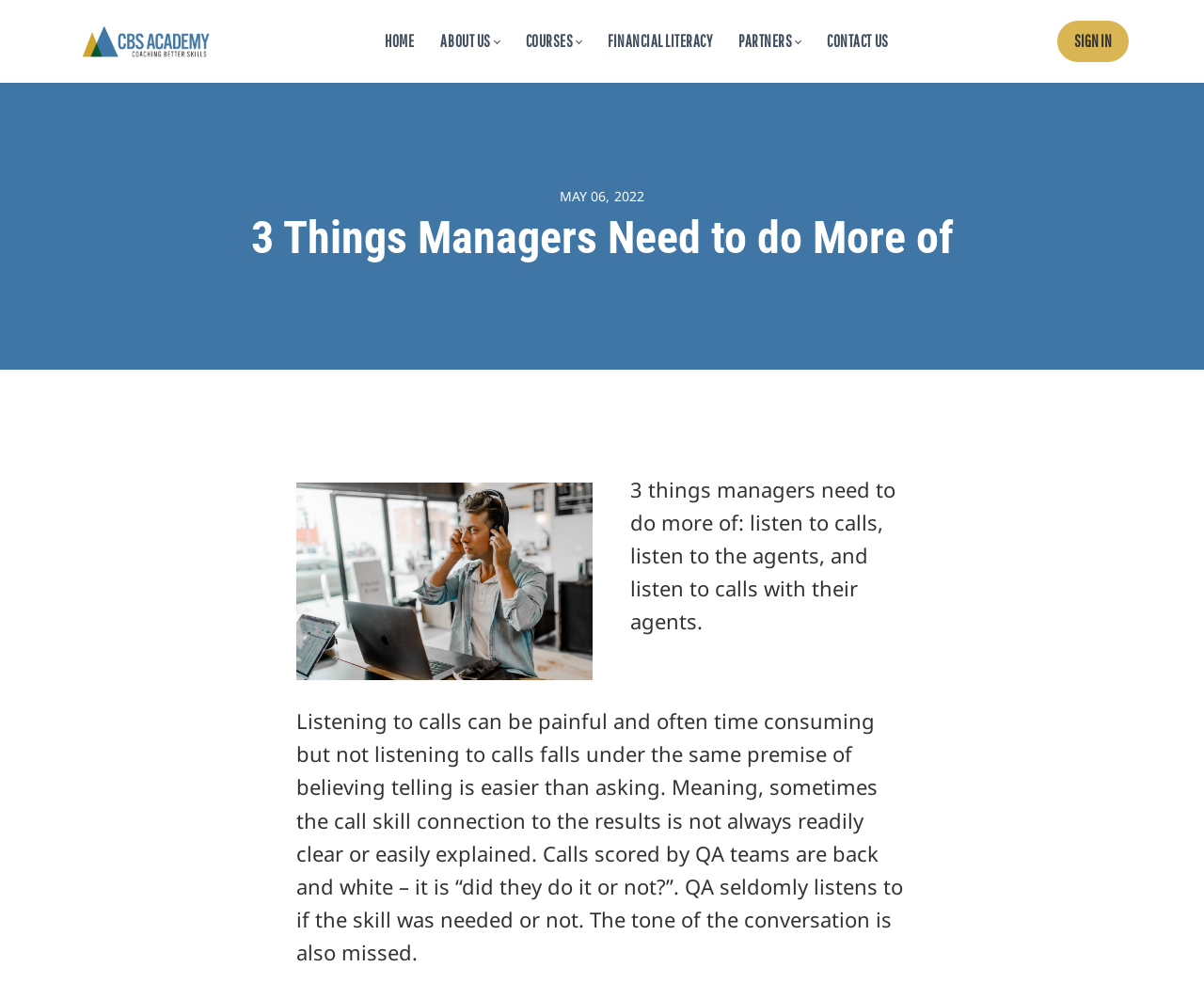Produce an extensive caption that describes everything on the webpage.

The webpage is about an article titled "3 Things Managers Need to do More of". At the top left, there is a small image and a link. Above the article title, there is a navigation menu with links to "HOME", "ABOUT US", "COURSES", "FINANCIAL LITERACY", "PARTNERS", and "CONTACT US" from left to right. On the top right, there is a "SIGN IN" link.

The article title "3 Things Managers Need to do More of" is a heading that spans almost the entire width of the page. Below the title, there is a date "MAY 06, 2022" on the left side. On the right side, there is a large image that takes up about a quarter of the page.

The article content starts below the image, with a paragraph summarizing the three things managers need to do more of: listening to calls, listening to agents, and listening to calls with their agents. The main content of the article is a long paragraph that discusses the importance of listening to calls, highlighting the limitations of QA teams in evaluating call skills and the need to consider the tone of conversations.

Overall, the webpage has a simple layout with a clear hierarchy of elements, making it easy to navigate and read.